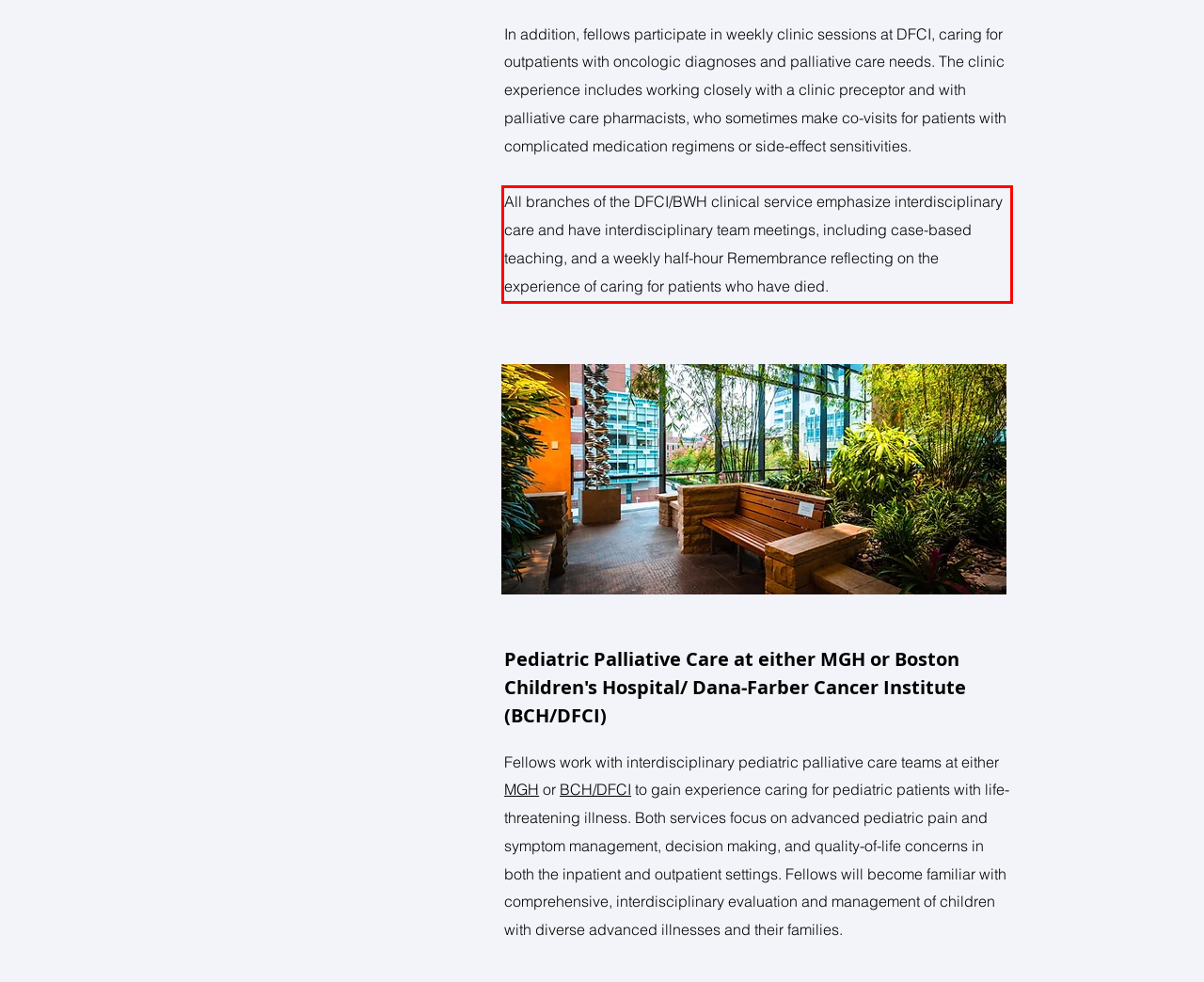Locate the red bounding box in the provided webpage screenshot and use OCR to determine the text content inside it.

All branches of the DFCI/BWH clinical service emphasize interdisciplinary care and have interdisciplinary team meetings, including case-based teaching, and a weekly half-hour Remembrance reflecting on the experience of caring for patients who have died.